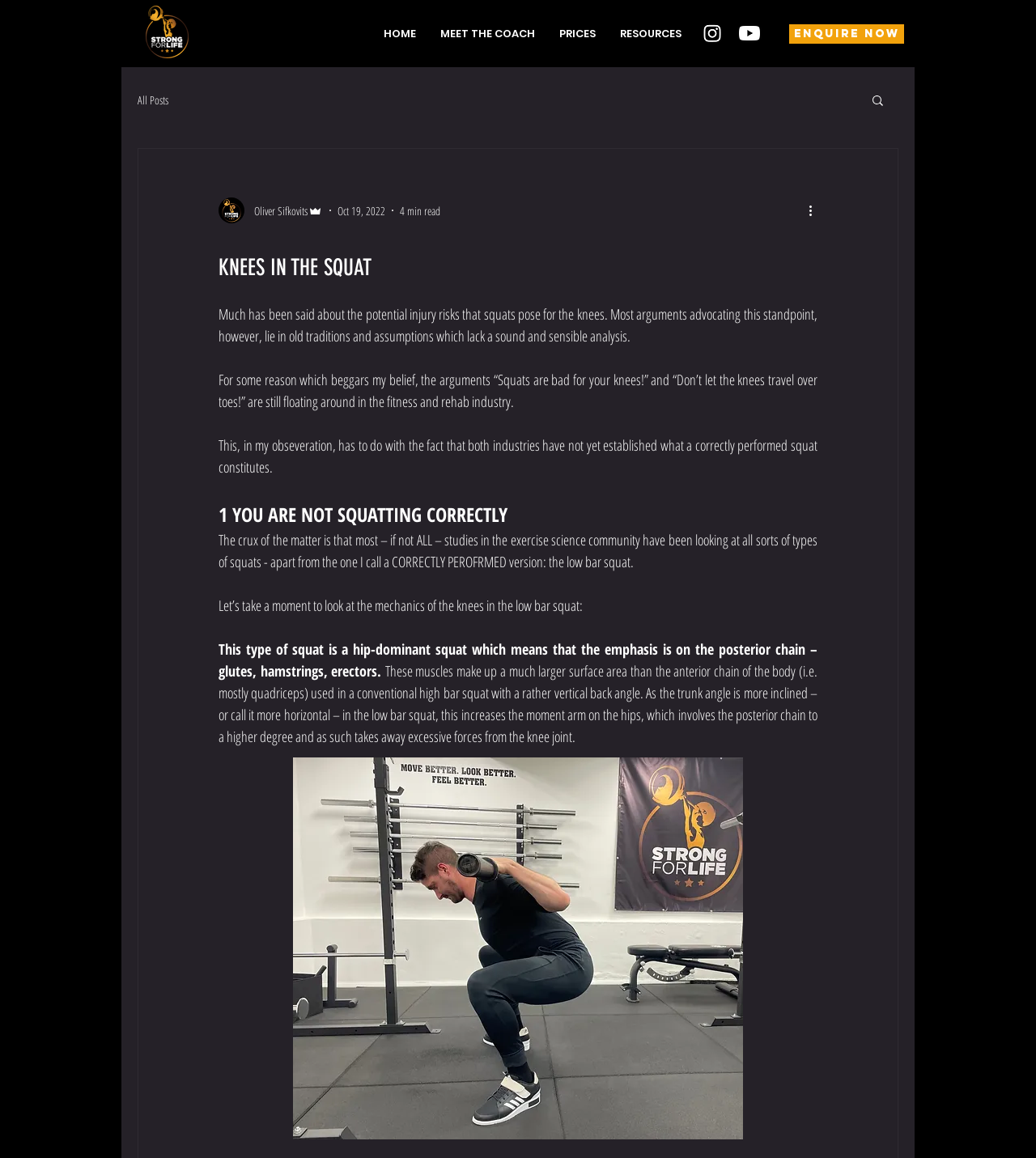Describe every aspect of the webpage in a detailed manner.

The webpage appears to be a blog post or article about the topic "KNEES IN THE SQUAT". At the top left corner, there is an image of the OS SFL Logo. Below the logo, there is a navigation bar with links to "HOME", "MEET THE COACH", "PRICES", and "RESOURCES". To the right of the navigation bar, there is a call-to-action button "ENQUIRE NOW". 

On the top right side, there is a social media bar with two links to social media platforms. Below the social media bar, there is a navigation section for the blog, with a link to "All Posts" and a search button. 

The main content of the webpage is a blog post, which has a heading "KNEES IN THE SQUAT" at the top. Below the heading, there is an image of the writer, followed by the writer's name "Oliver Sifkovits" and their role "Admin". The post's publication date "Oct 19, 2022" and the estimated reading time "4 min read" are also displayed. 

At the bottom right corner of the post, there is a button "More actions" with an accompanying image. The post's content is not explicitly described, but based on the meta description, it appears to discuss the potential injury risks of squats for the knees.